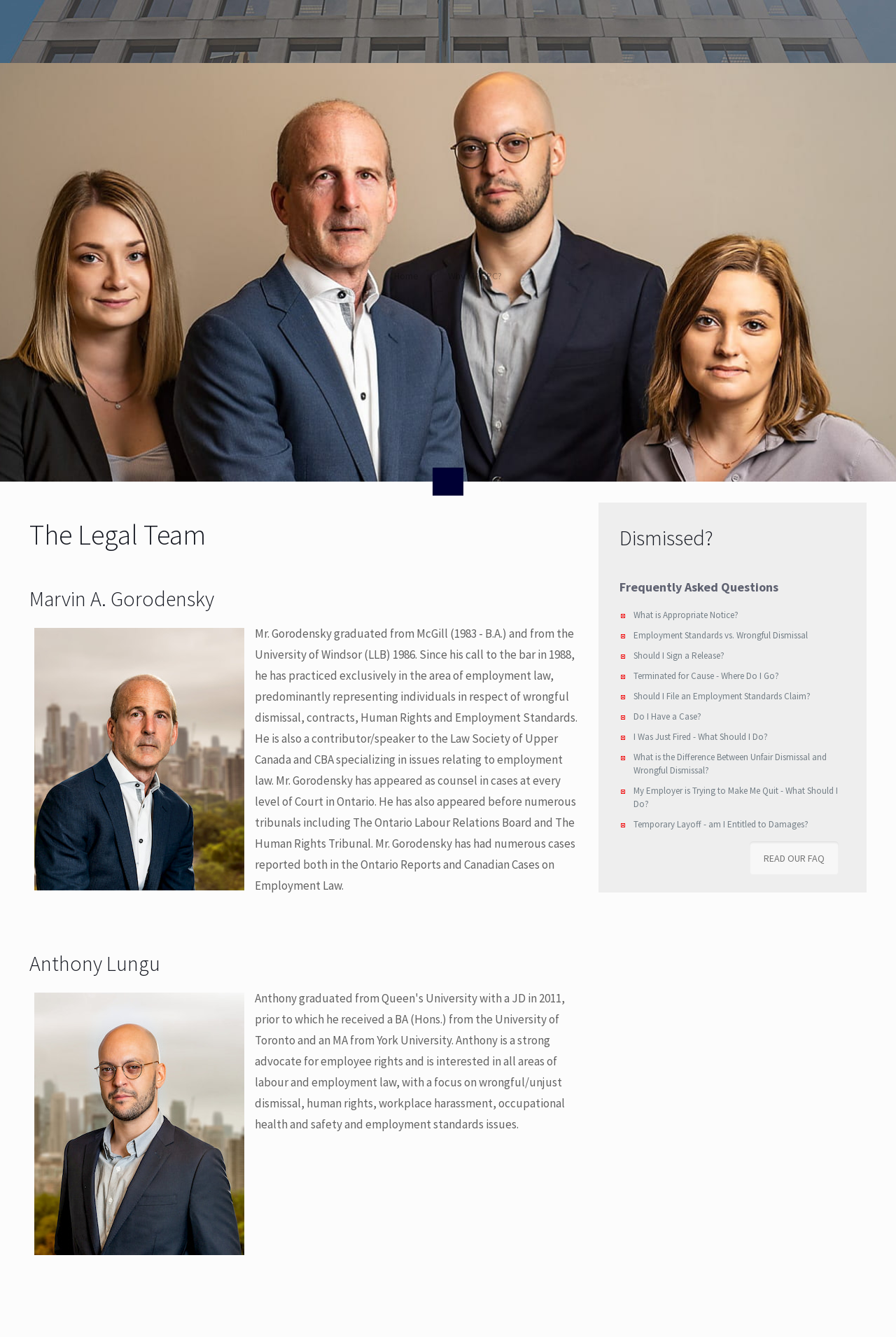Identify the bounding box coordinates for the UI element described as follows: "Home". Ensure the coordinates are four float numbers between 0 and 1, formatted as [left, top, right, bottom].

[0.44, 0.202, 0.467, 0.211]